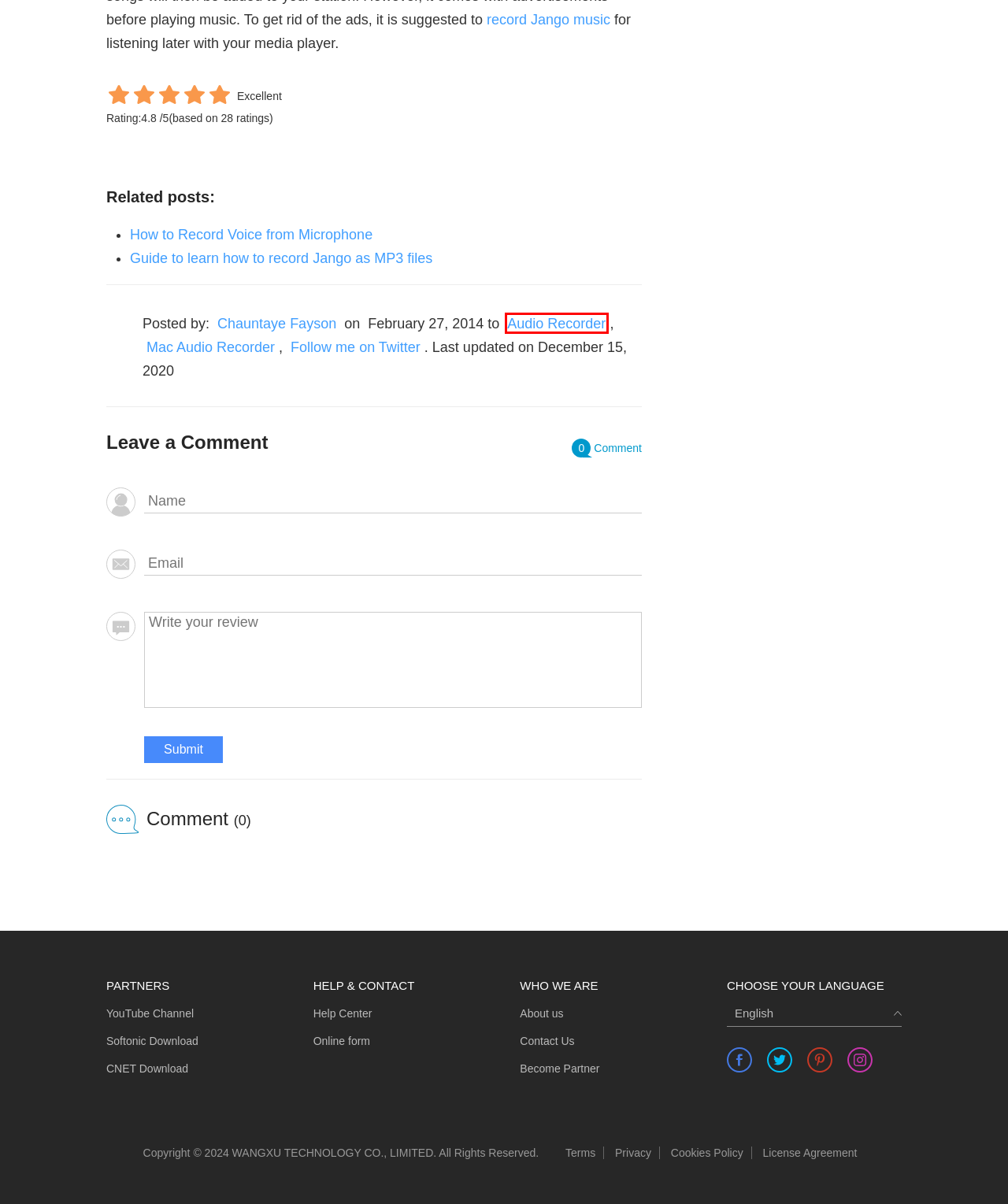Look at the screenshot of a webpage where a red rectangle bounding box is present. Choose the webpage description that best describes the new webpage after clicking the element inside the red bounding box. Here are the candidates:
A. Company Introduction of Apowersoft
B. End User License Agreement
C. Mac Audio Recorder
D. Apowersoft Privacy policy
E. Apowersoft Support Center
F. Contact Apowersoft
G. Apowersoft Reseller Program
H. Audio Recorder

H